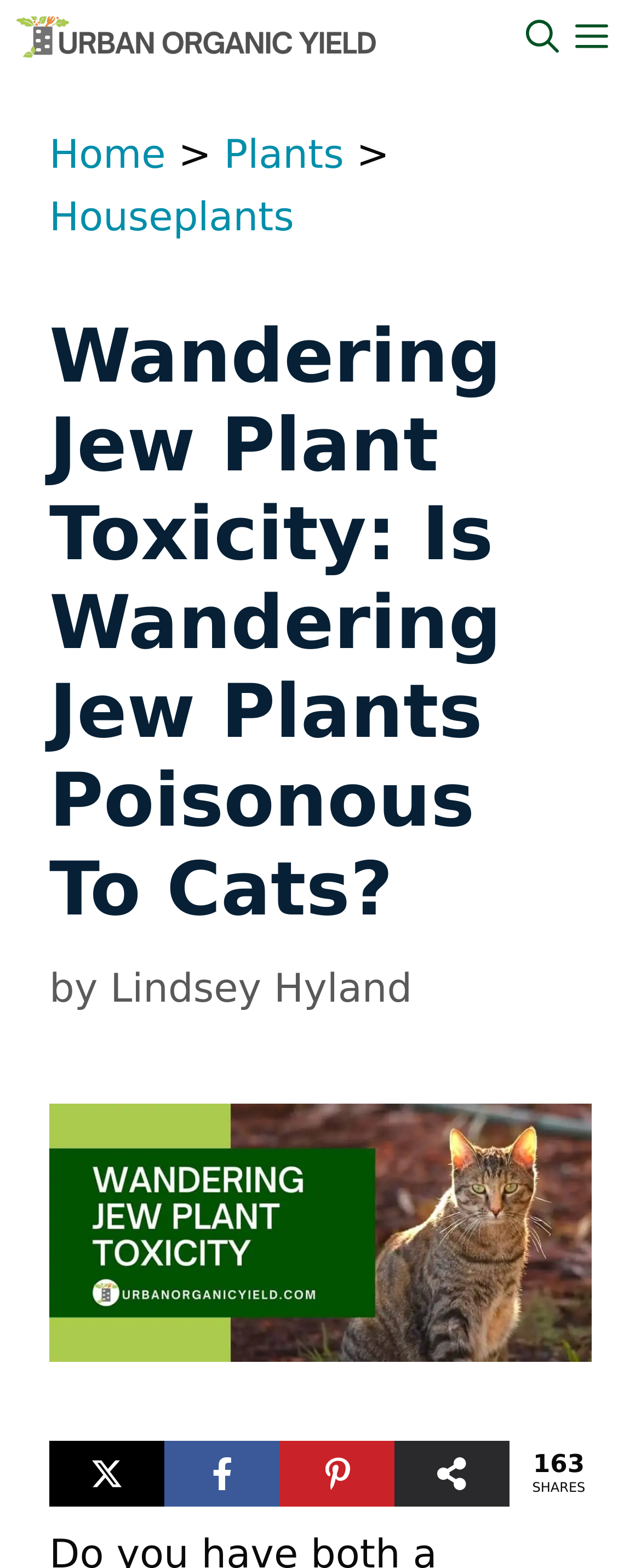Extract the text of the main heading from the webpage.

Wandering Jew Plant Toxicity: Is Wandering Jew Plants Poisonous To Cats?